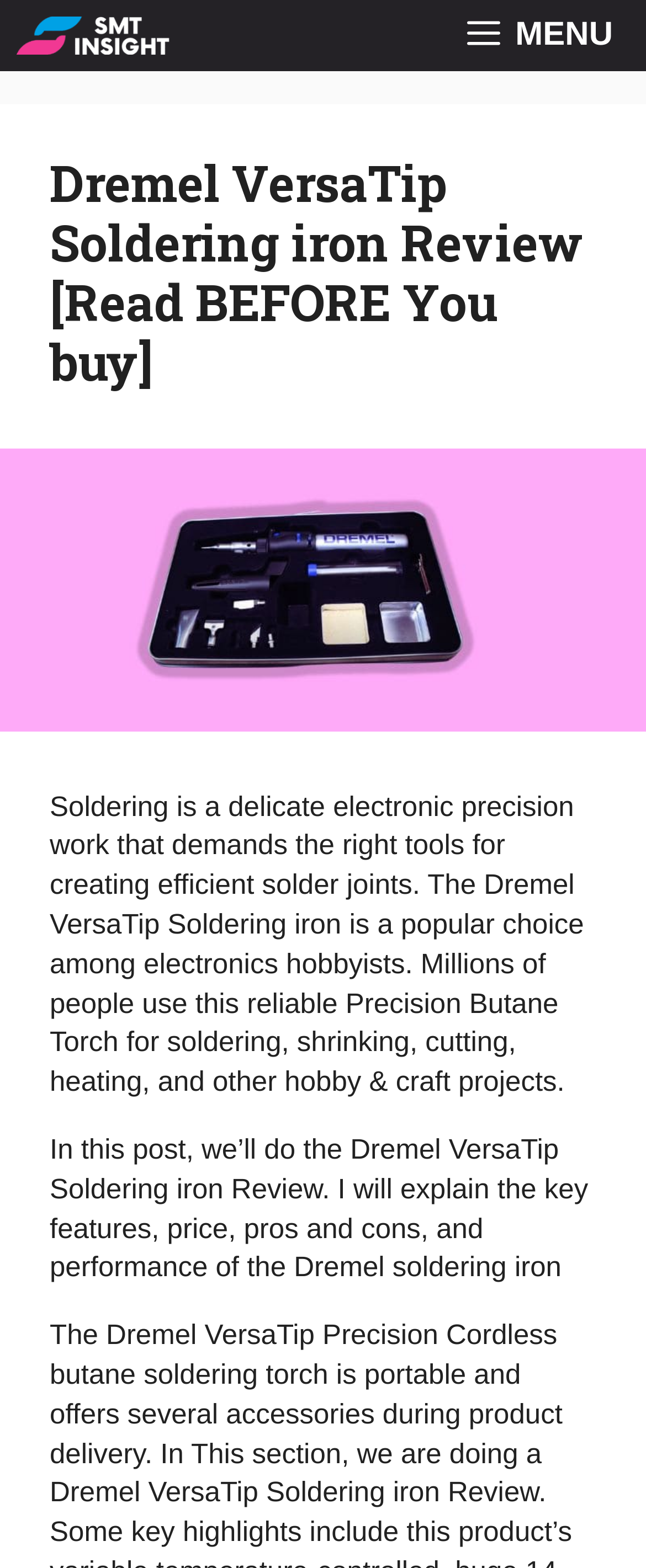What is the format of the review on this webpage?
Look at the image and answer the question using a single word or phrase.

Key features, price, pros and cons, and performance